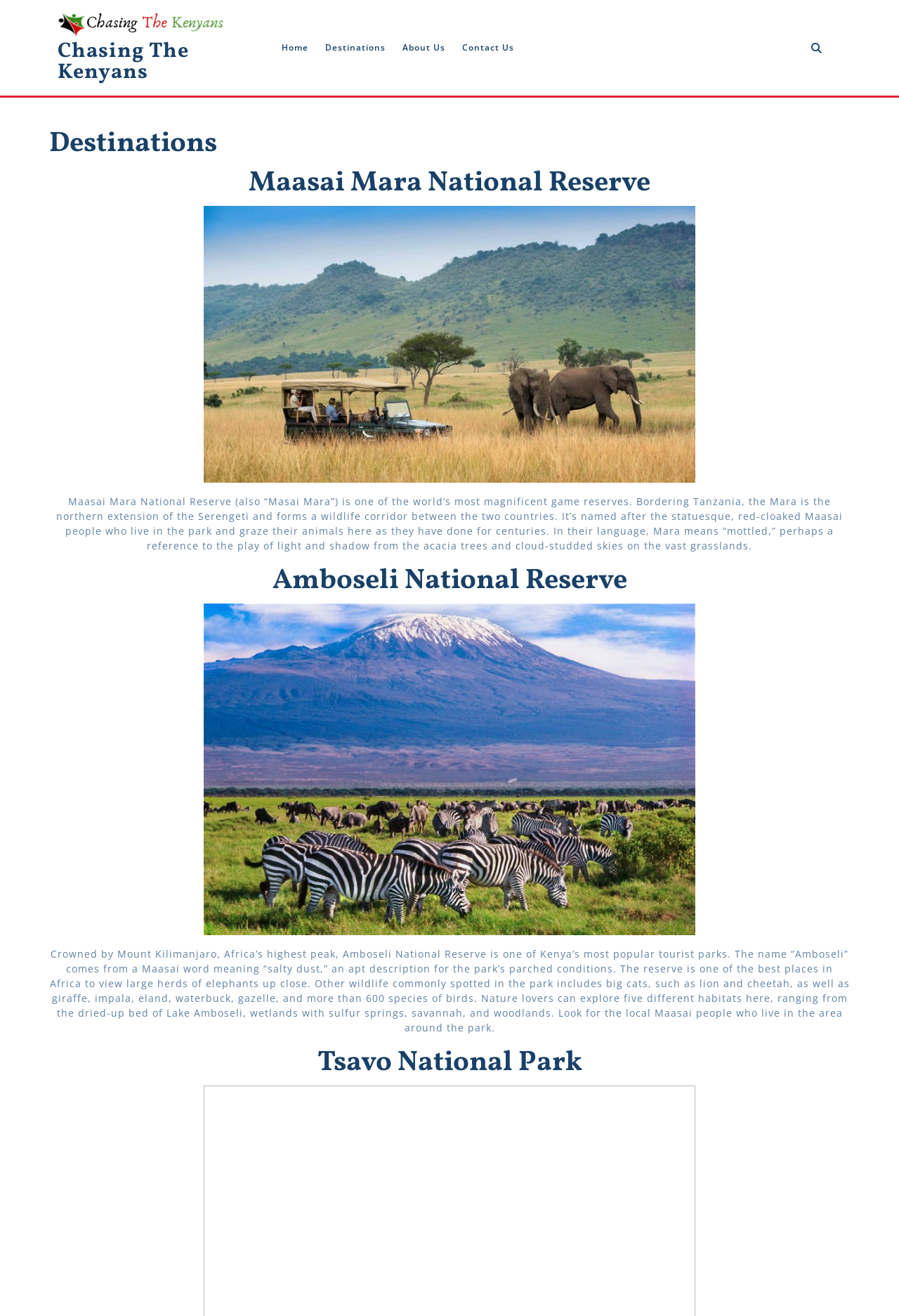Bounding box coordinates must be specified in the format (top-left x, top-left y, bottom-right x, bottom-right y). All values should be floating point numbers between 0 and 1. What are the bounding box coordinates of the UI element described as: Destinations

[0.354, 0.026, 0.437, 0.046]